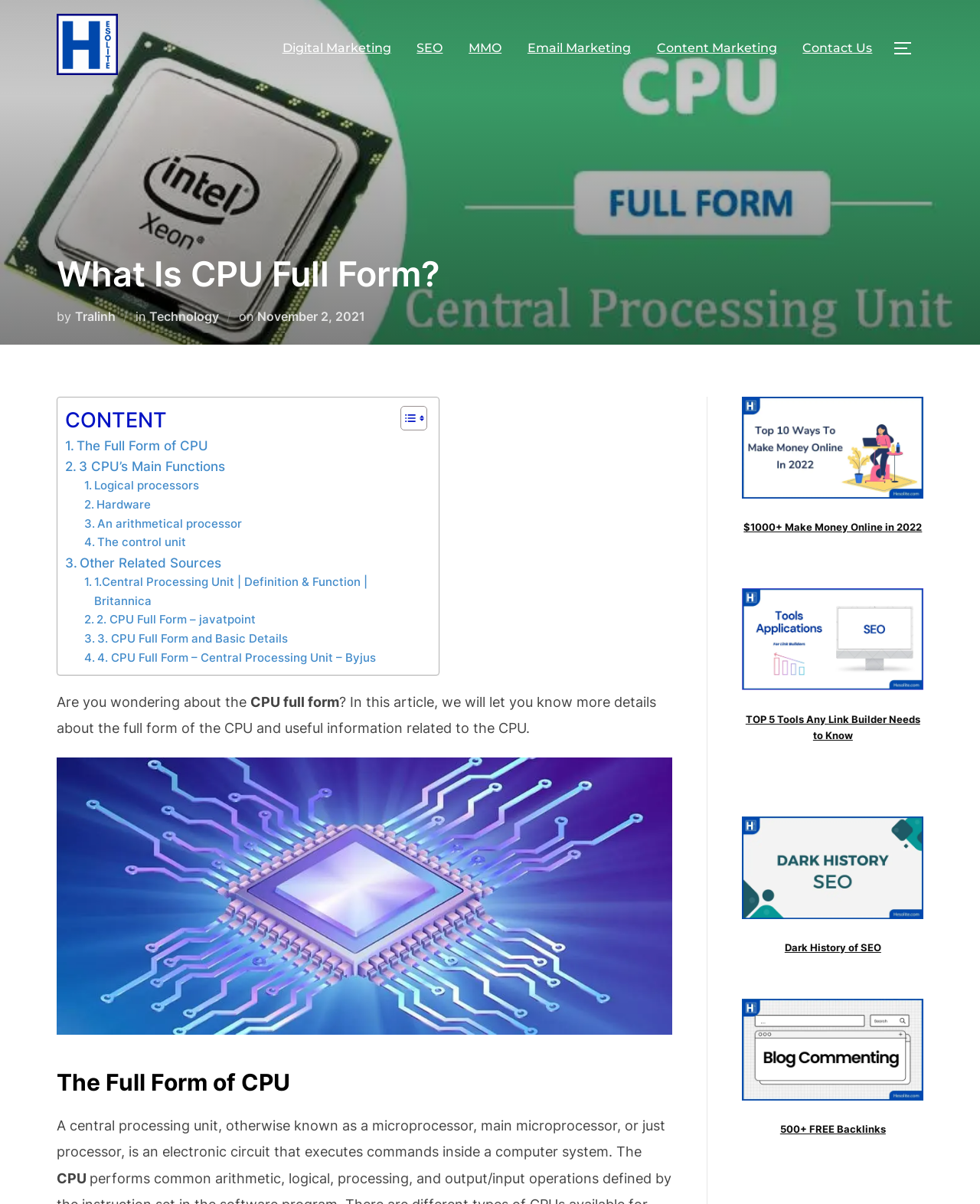Highlight the bounding box coordinates of the region I should click on to meet the following instruction: "Learn about the full form of CPU".

[0.058, 0.577, 0.346, 0.59]